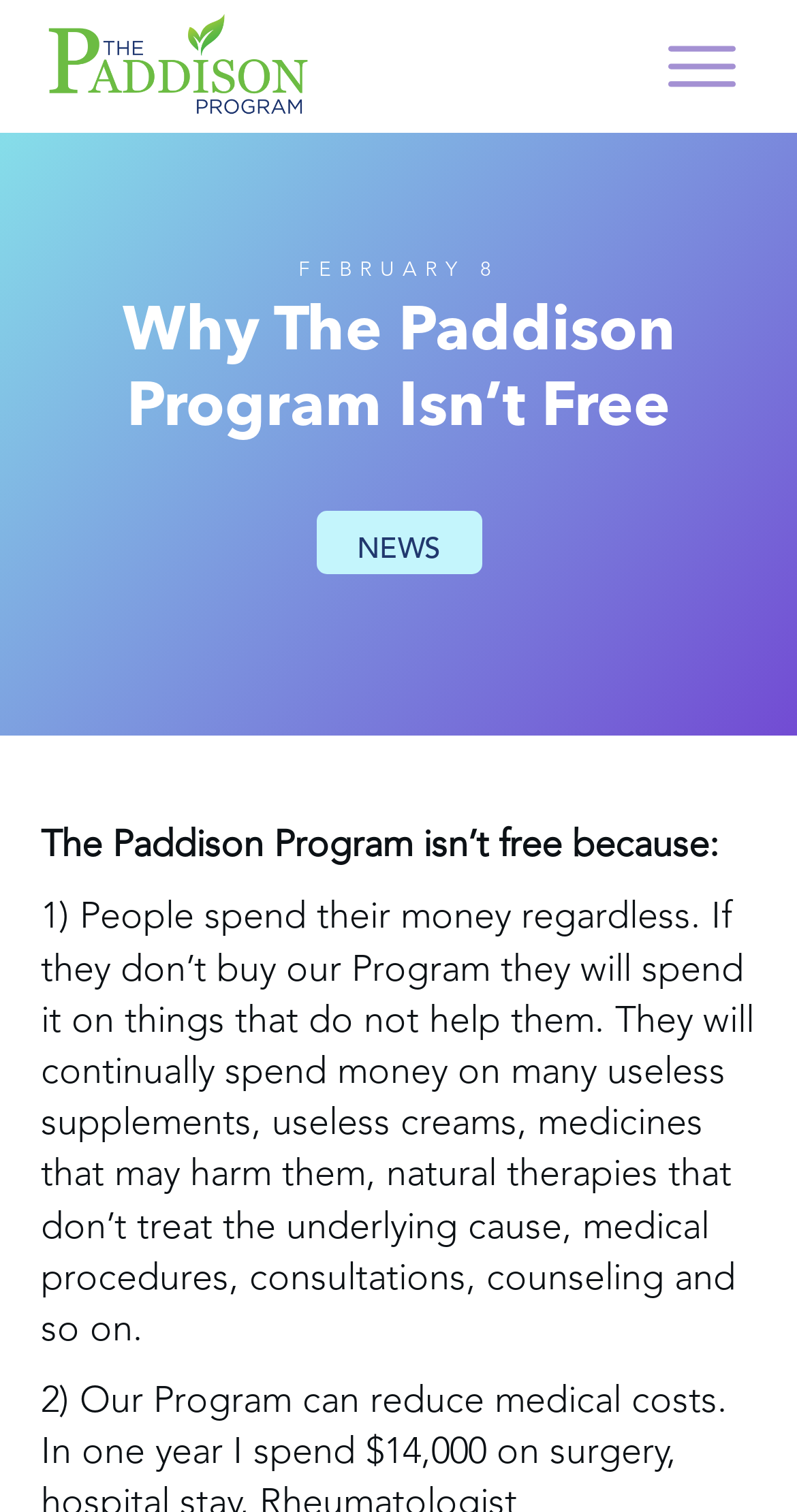Please give a succinct answer using a single word or phrase:
What is the date mentioned on the webpage?

FEBRUARY 8